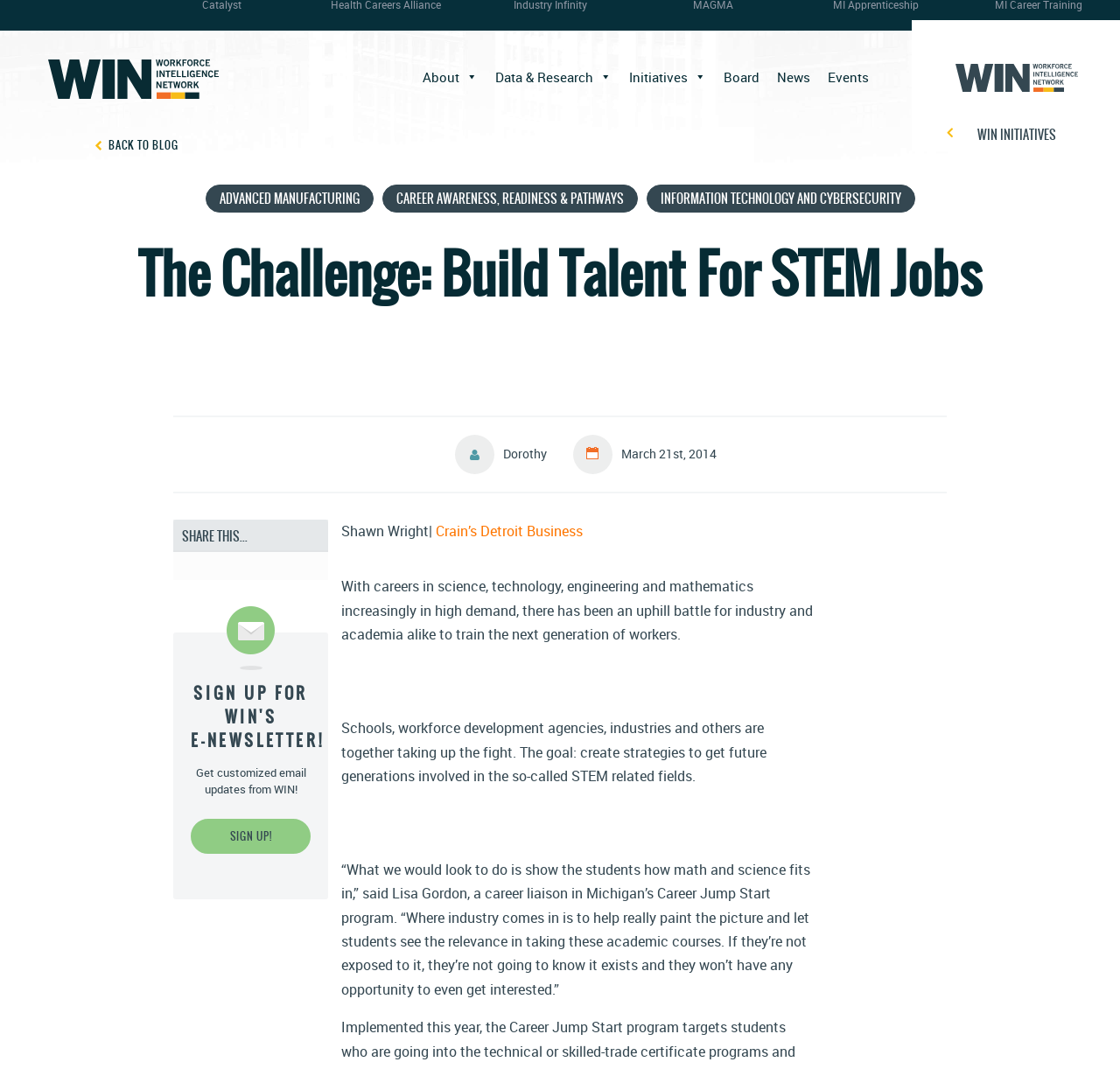Please find and report the bounding box coordinates of the element to click in order to perform the following action: "Click on the 'Events' link". The coordinates should be expressed as four float numbers between 0 and 1, in the format [left, top, right, bottom].

[0.882, 0.003, 0.949, 0.032]